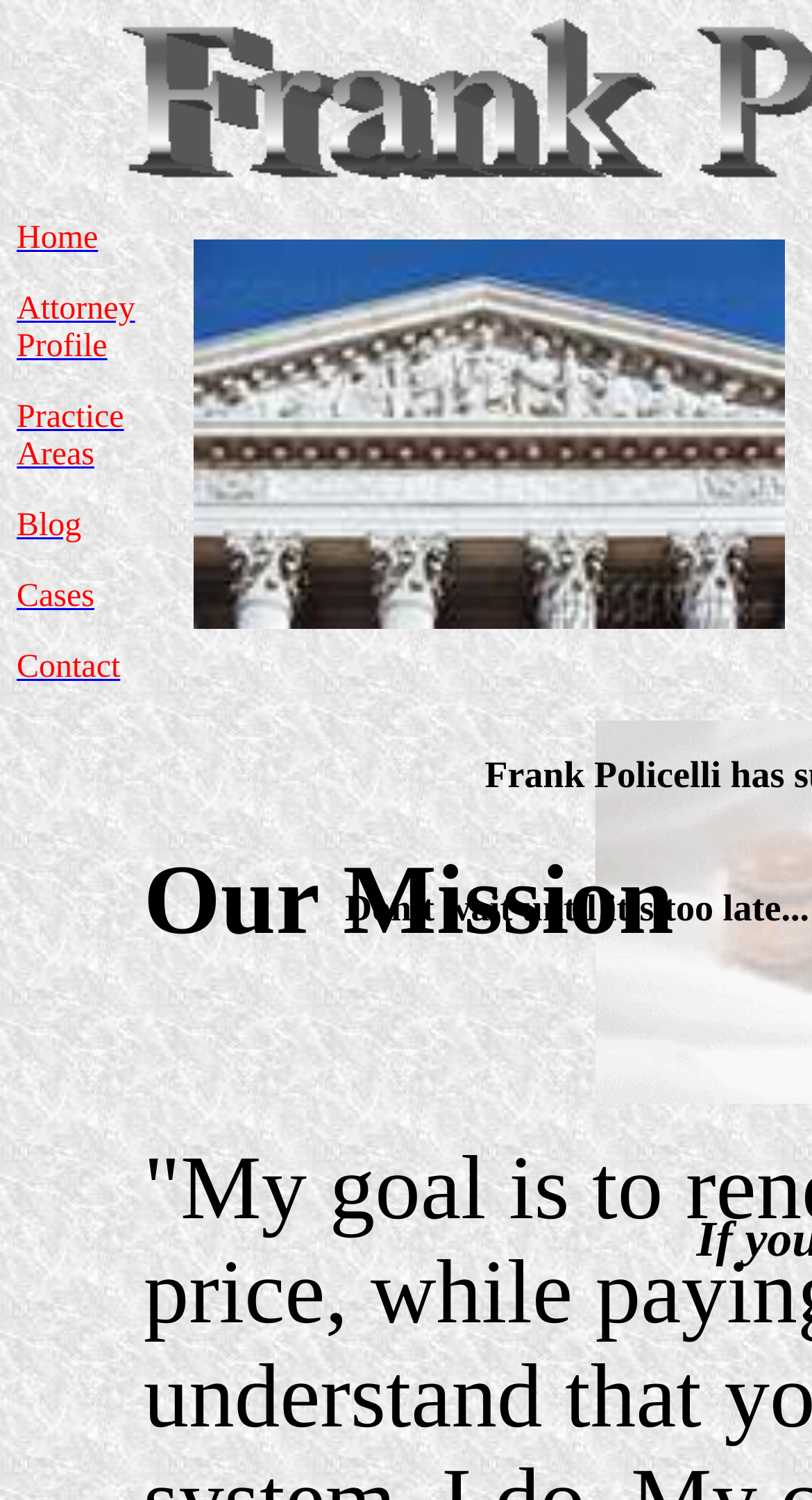How many main sections are there on the page?
Offer a detailed and exhaustive answer to the question.

I analyzed the structure of the page and identified two main sections: the navigation menu and the content area. The navigation menu contains links to different pages, and the content area likely contains information about Frank Policelli, the criminal attorney.